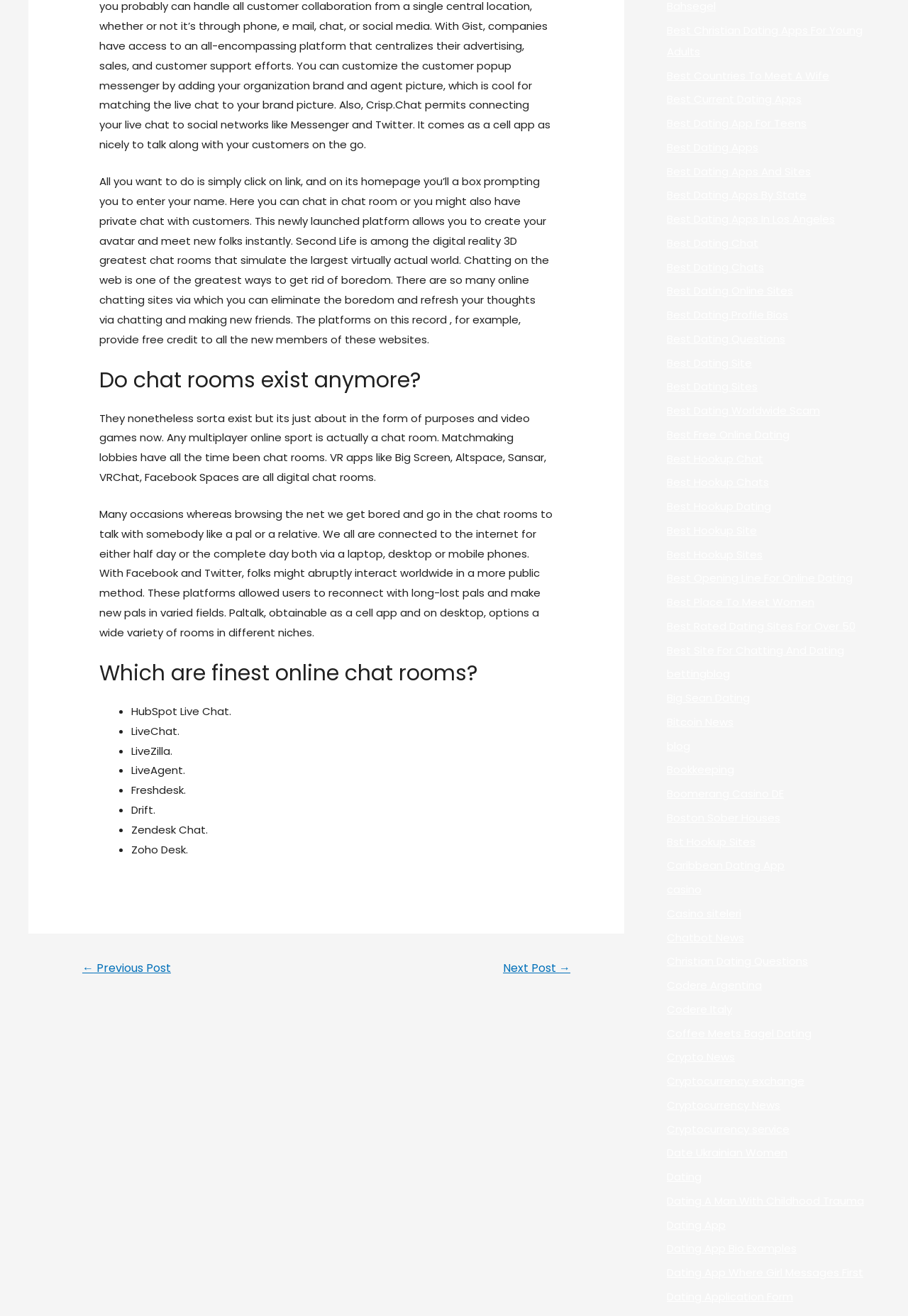Please locate the bounding box coordinates of the element that should be clicked to achieve the given instruction: "Explore 'Best Dating Chat'".

[0.734, 0.179, 0.835, 0.19]